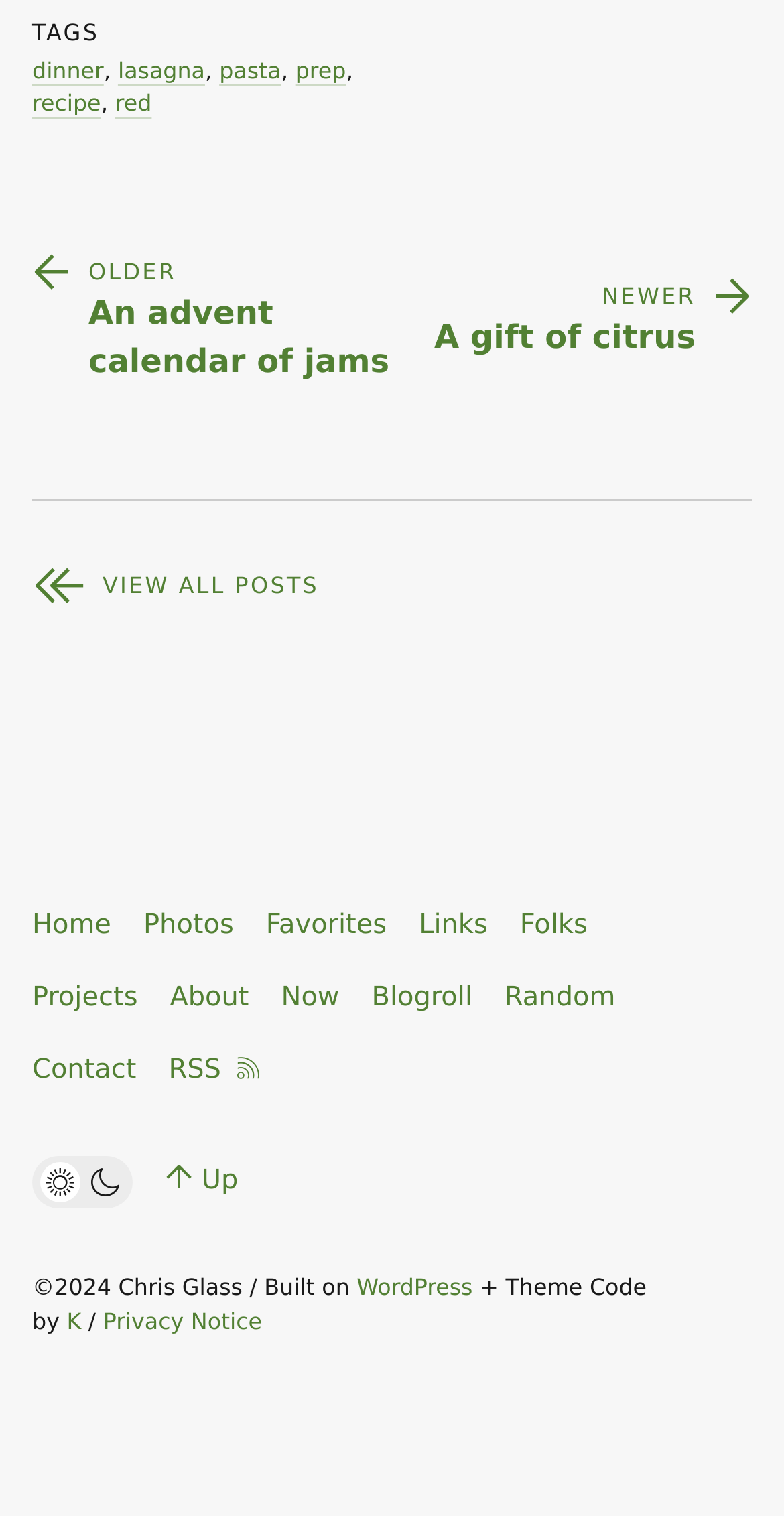Locate the bounding box coordinates of the clickable area to execute the instruction: "view older posts". Provide the coordinates as four float numbers between 0 and 1, represented as [left, top, right, bottom].

[0.041, 0.166, 0.5, 0.255]